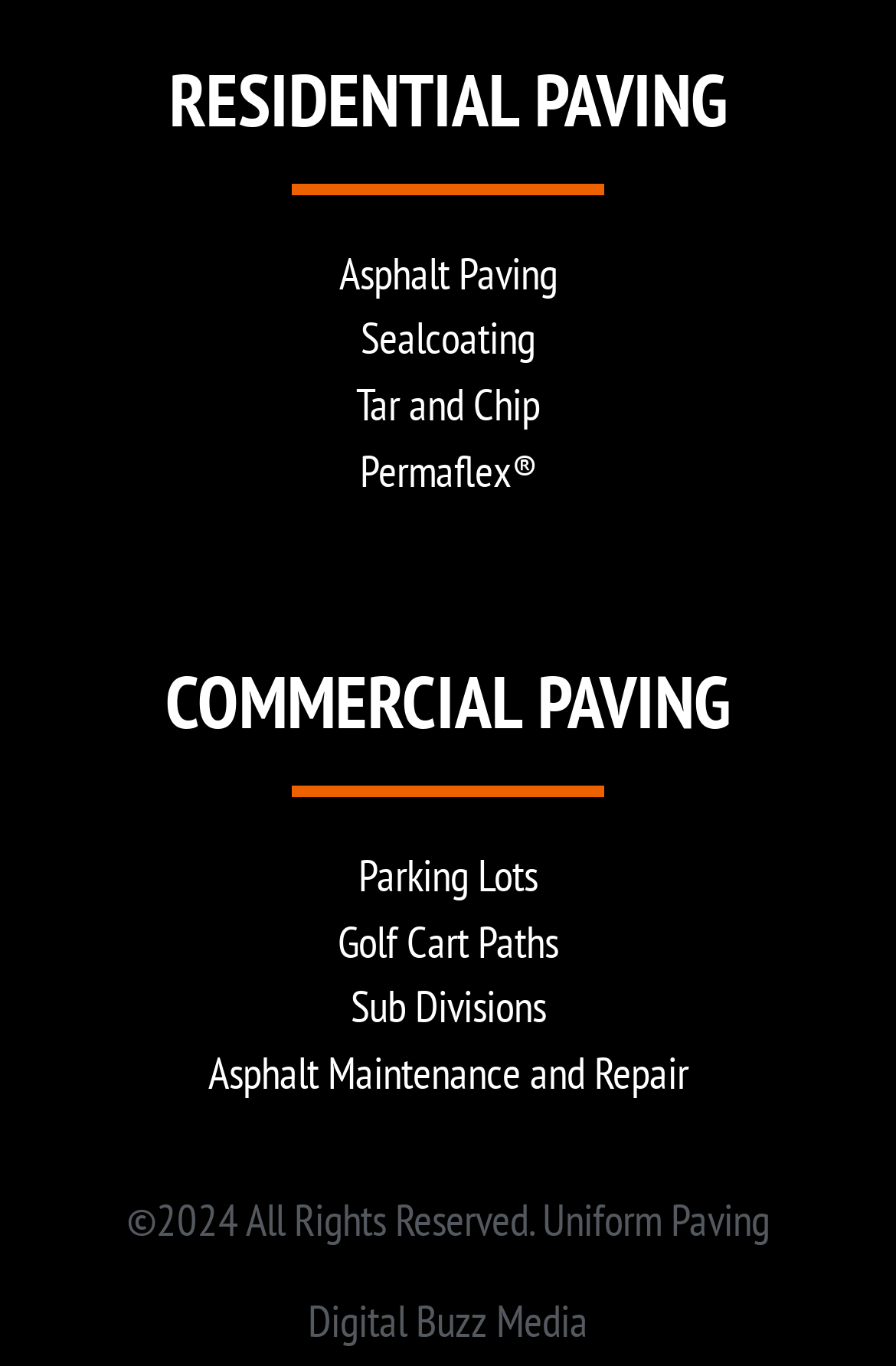Determine the bounding box coordinates of the region I should click to achieve the following instruction: "Visit Digital Buzz Media". Ensure the bounding box coordinates are four float numbers between 0 and 1, i.e., [left, top, right, bottom].

[0.344, 0.947, 0.656, 0.987]